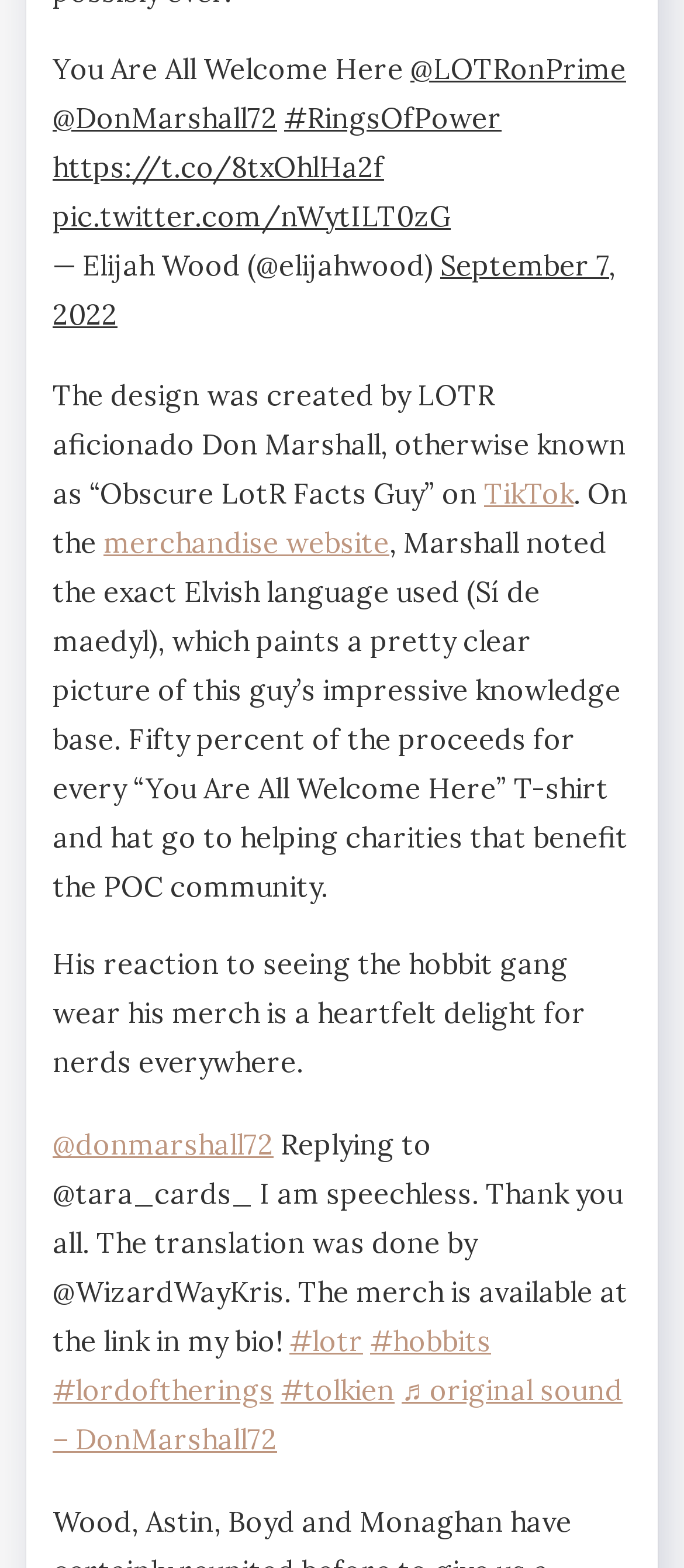Utilize the information from the image to answer the question in detail:
What percentage of proceeds goes to charities?

The answer can be found in the text 'Fifty percent of the proceeds for every “You Are All Welcome Here” T-shirt and hat go to helping charities that benefit the POC community.' which indicates that 50% of the proceeds go to charities.